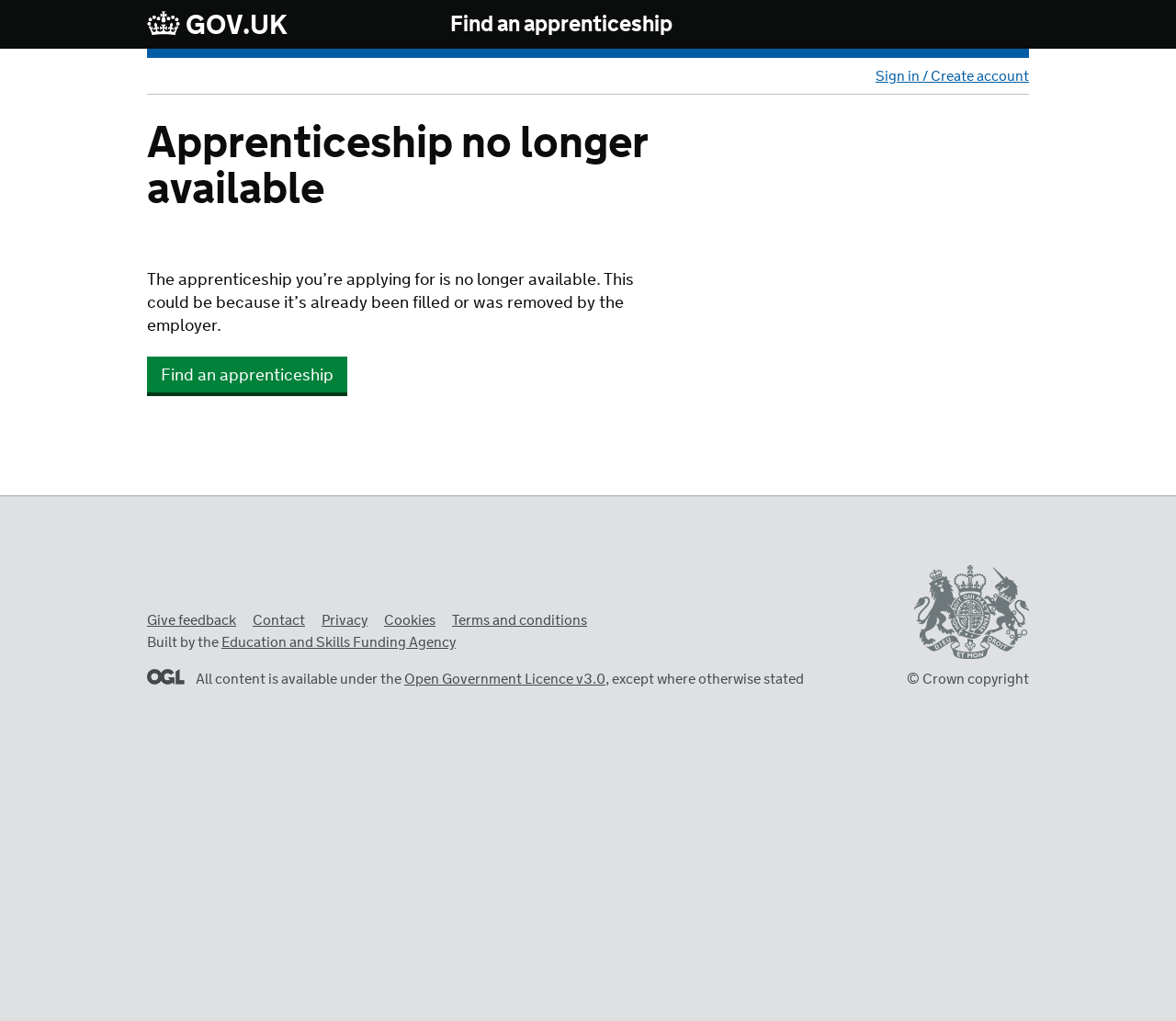Determine the bounding box coordinates for the region that must be clicked to execute the following instruction: "Find an apprenticeship".

[0.383, 0.01, 0.572, 0.04]